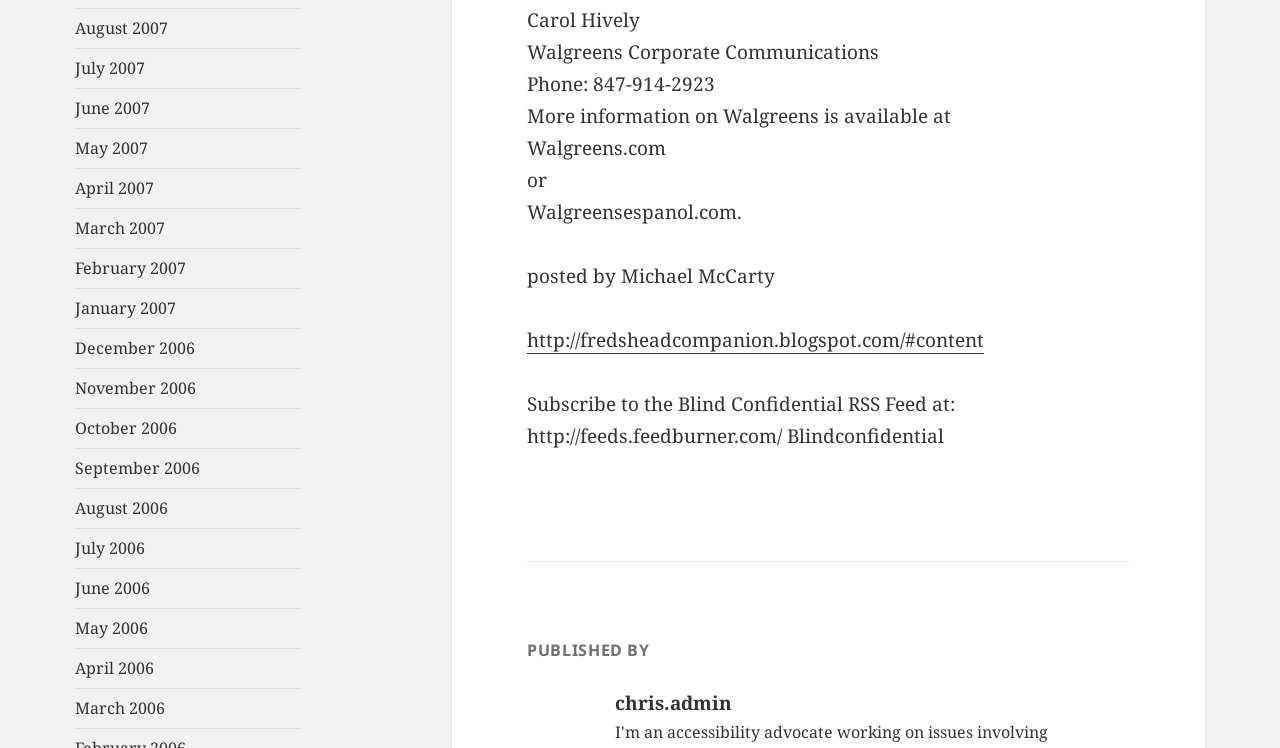Use a single word or phrase to answer the following:
What is the purpose of the webpage?

Blog or news